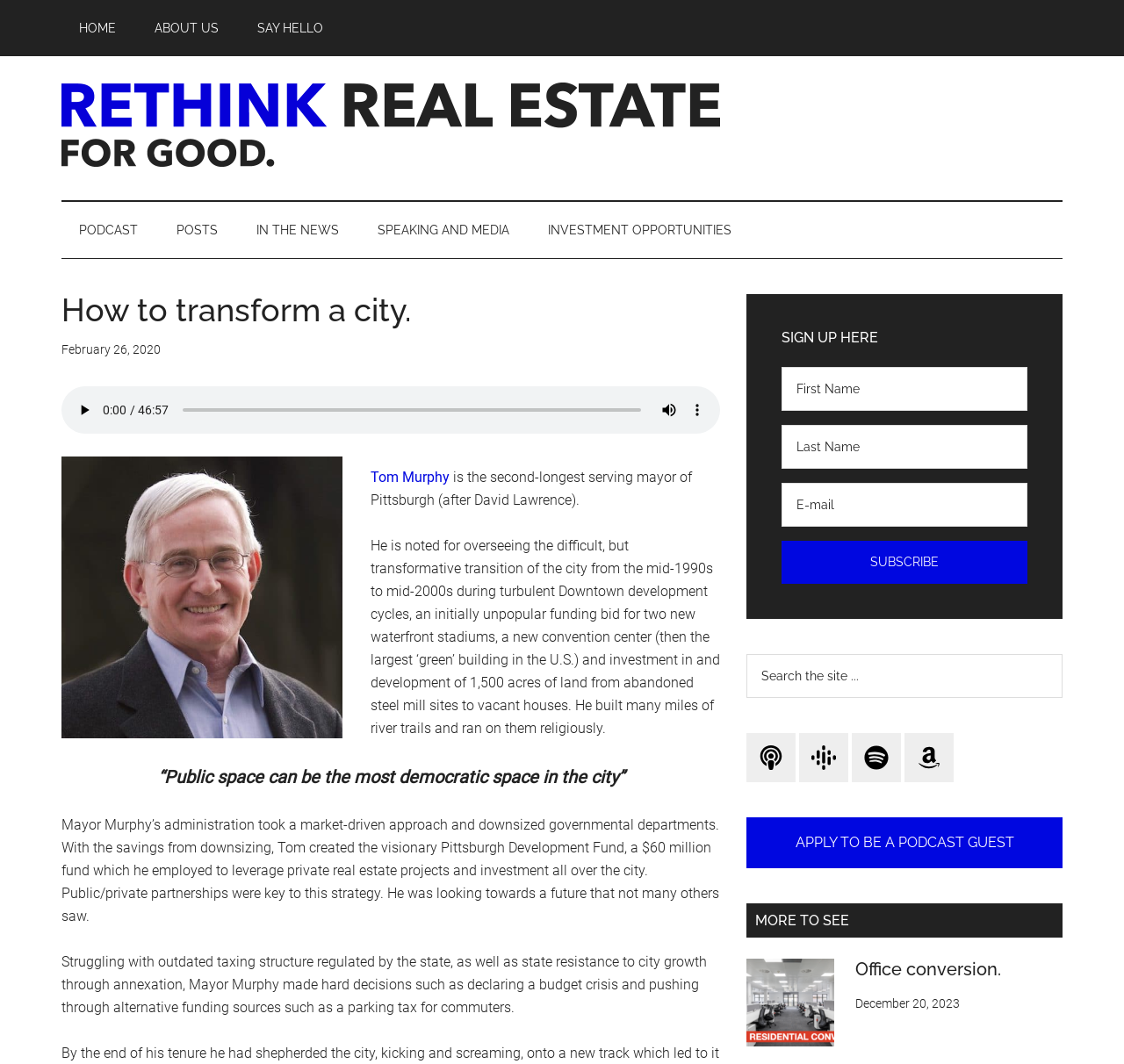What is the topic of the podcast mentioned on the webpage?
From the details in the image, answer the question comprehensively.

I found the answer by looking at the audio element on the webpage, which has a heading 'How to transform a city.' above it, indicating that this is the topic of the podcast.